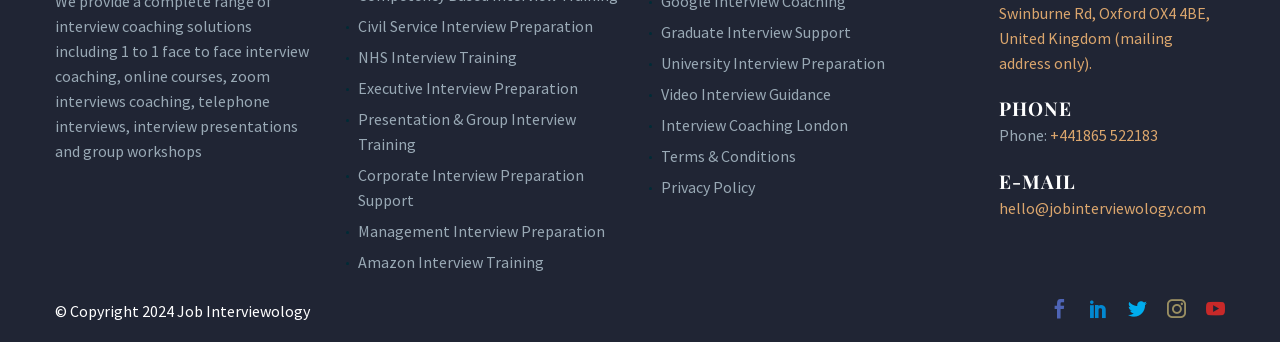Please identify the bounding box coordinates of where to click in order to follow the instruction: "View Terms & Conditions".

[0.516, 0.428, 0.622, 0.487]